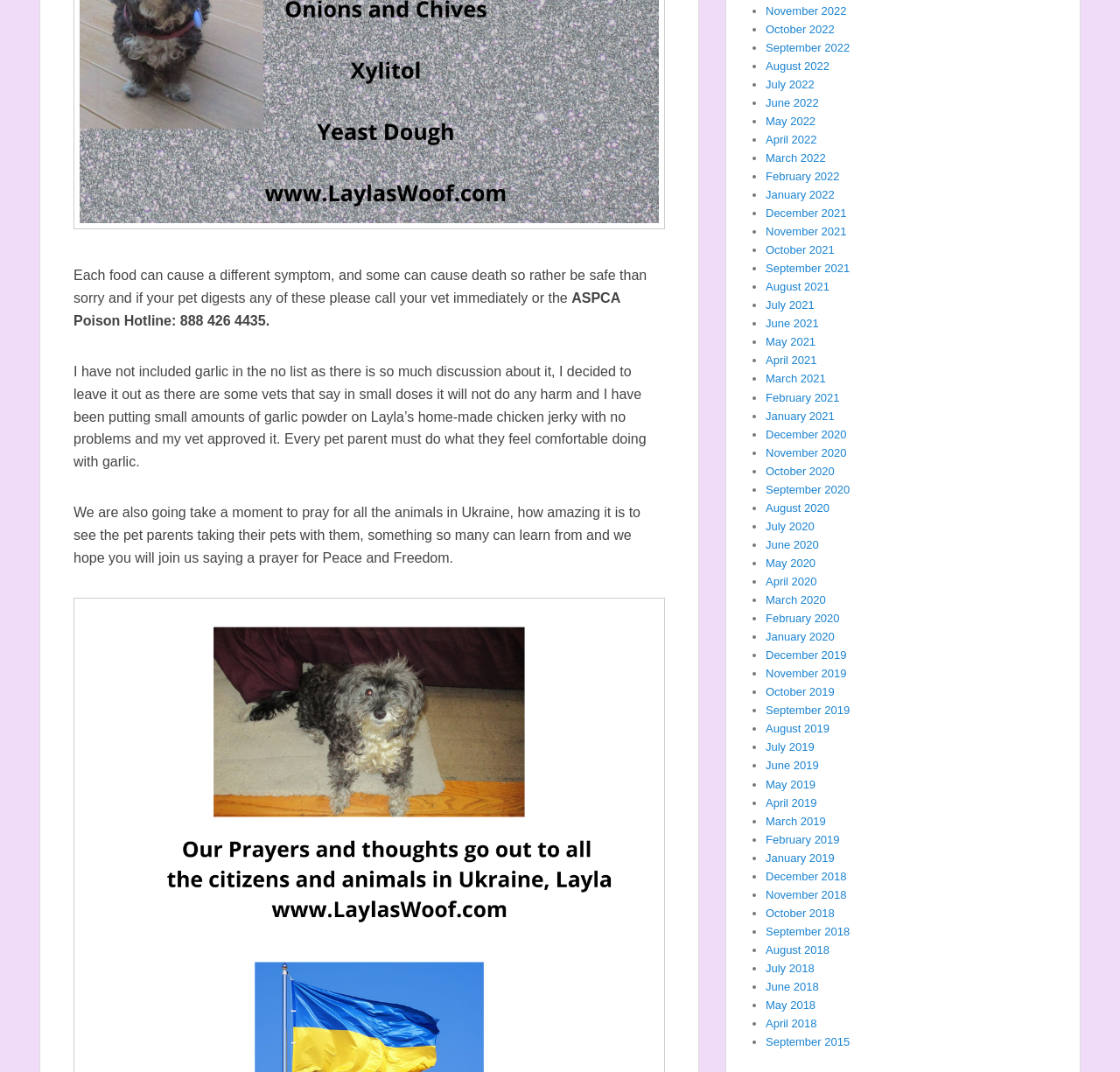Pinpoint the bounding box coordinates of the clickable area necessary to execute the following instruction: "View October 2021". The coordinates should be given as four float numbers between 0 and 1, namely [left, top, right, bottom].

[0.684, 0.227, 0.745, 0.239]